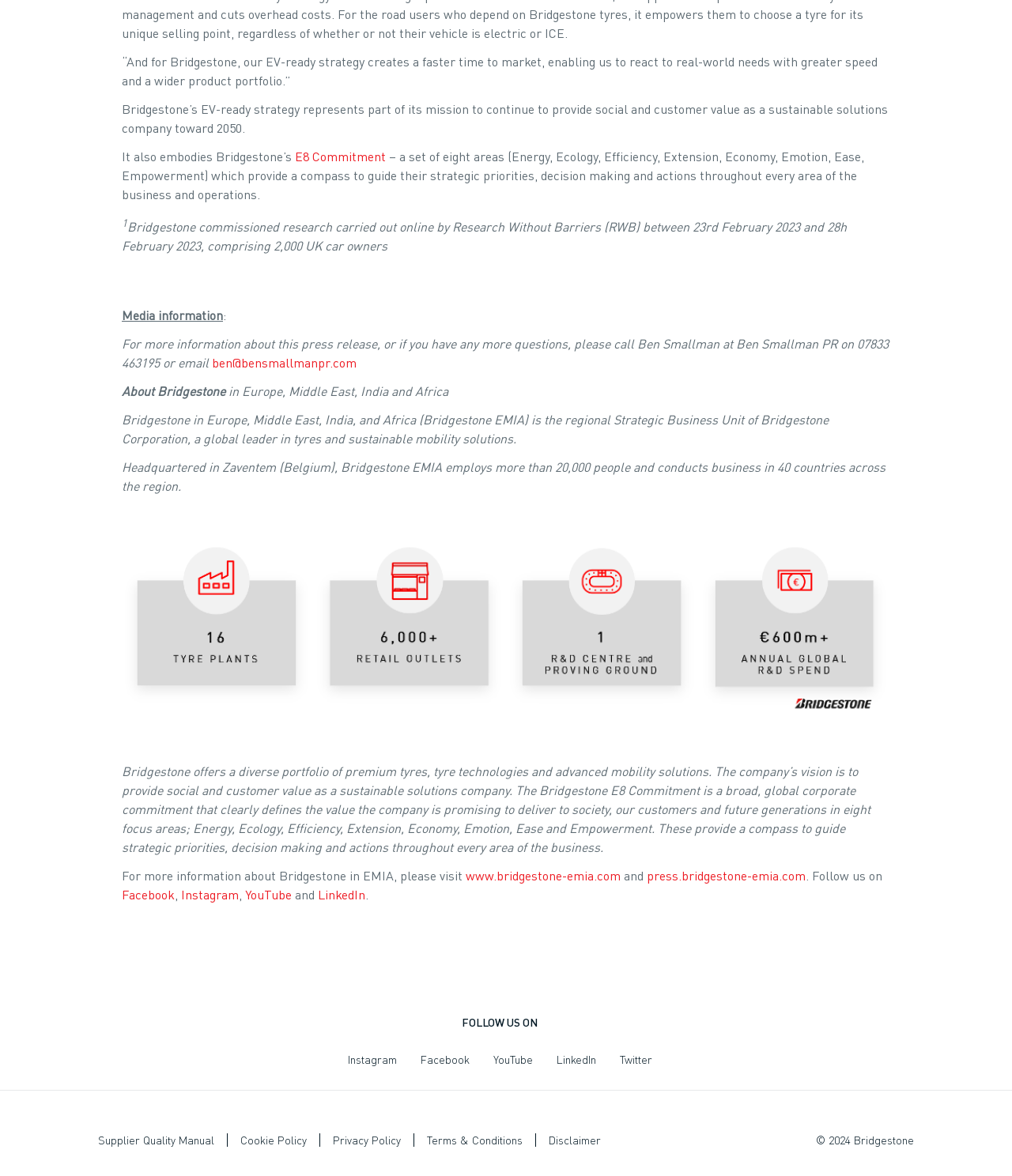Carefully examine the image and provide an in-depth answer to the question: What is the vision of Bridgestone?

According to the webpage, Bridgestone's vision is to provide social and customer value as a sustainable solutions company, which is reflected in its E8 Commitment and other initiatives.